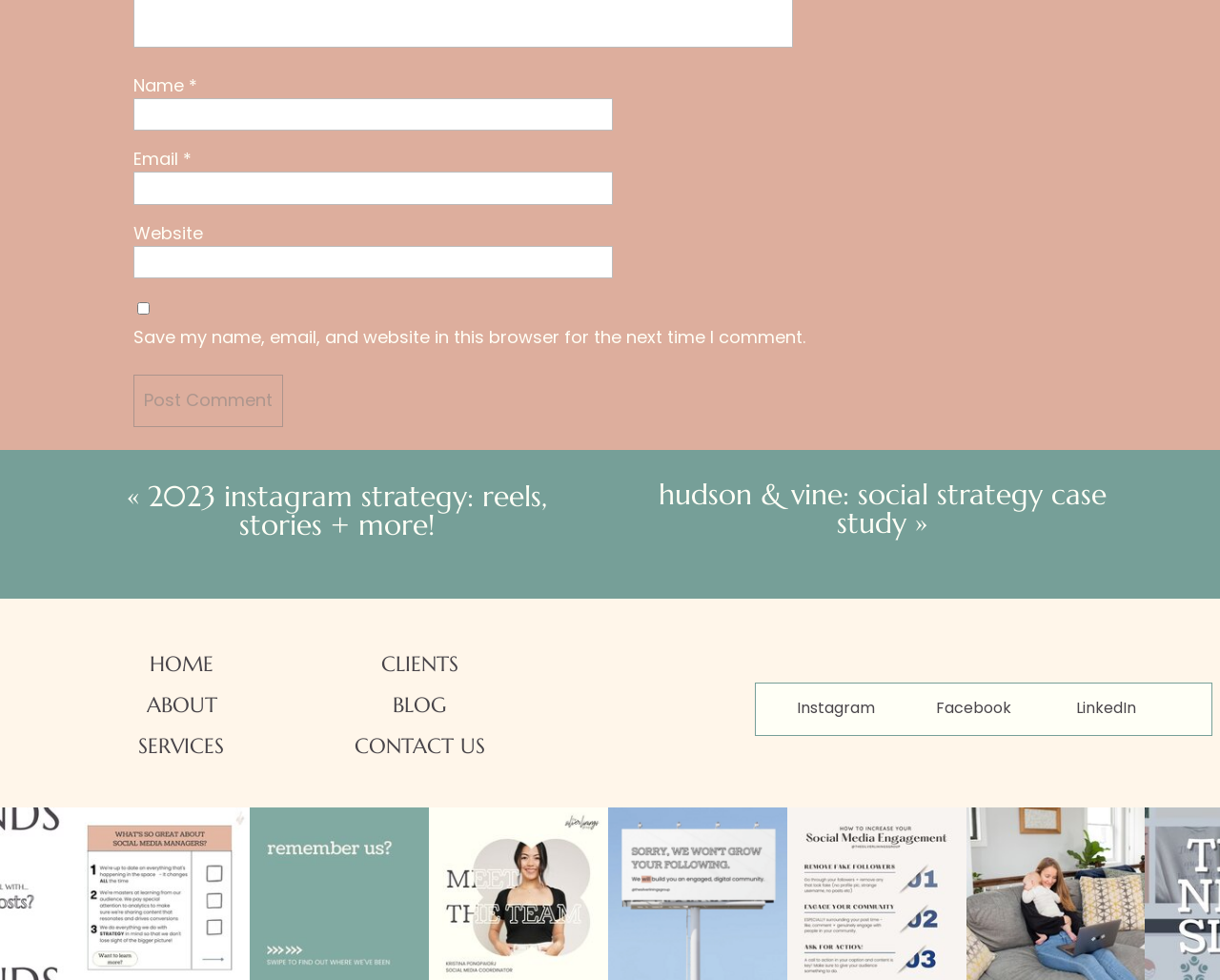How many social media links are there?
Refer to the image and provide a one-word or short phrase answer.

3